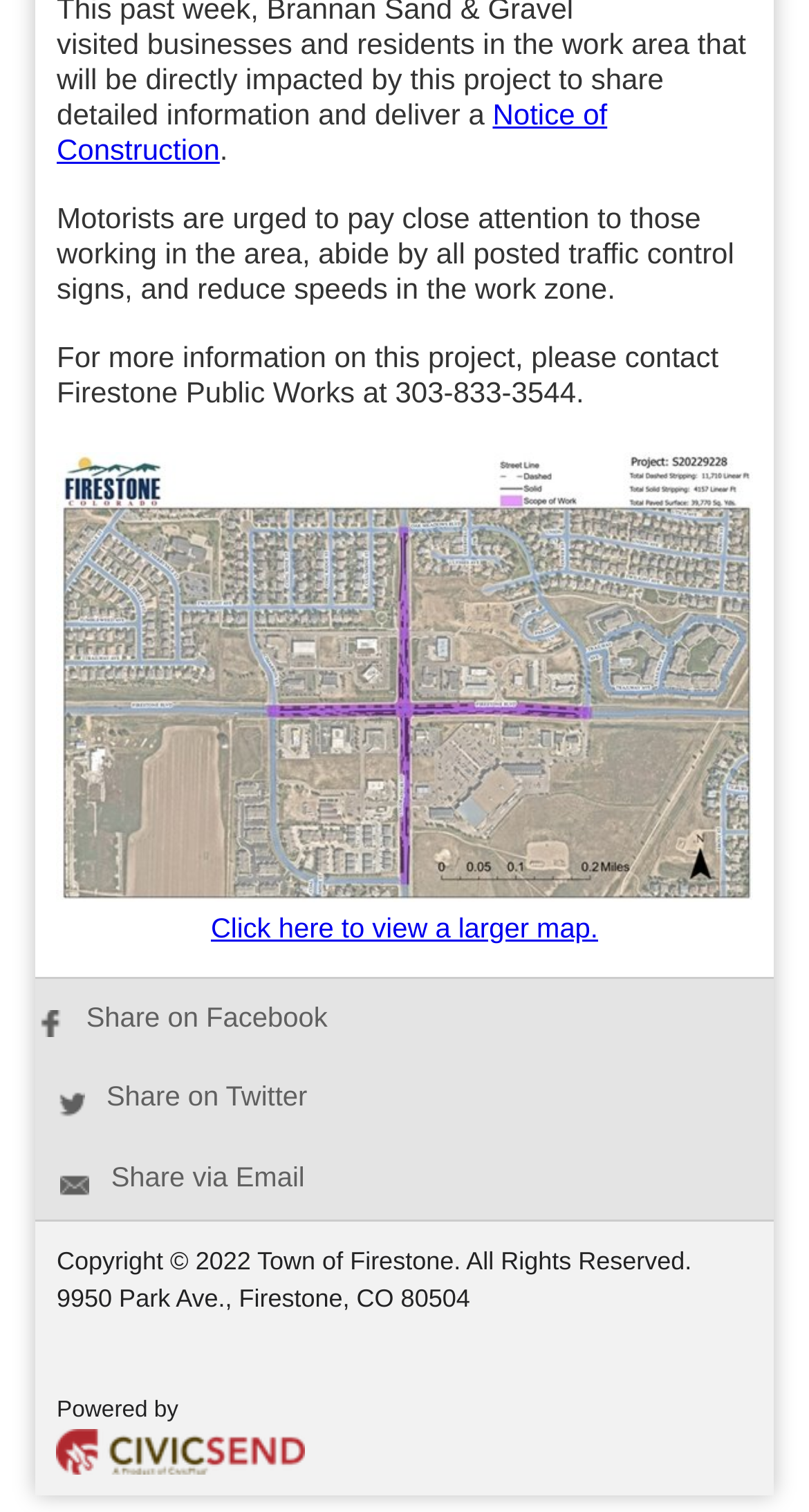Given the element description Share on Facebook, predict the bounding box coordinates for the UI element in the webpage screenshot. The format should be (top-left x, top-left y, bottom-right x, bottom-right y), and the values should be between 0 and 1.

[0.046, 0.662, 0.405, 0.683]